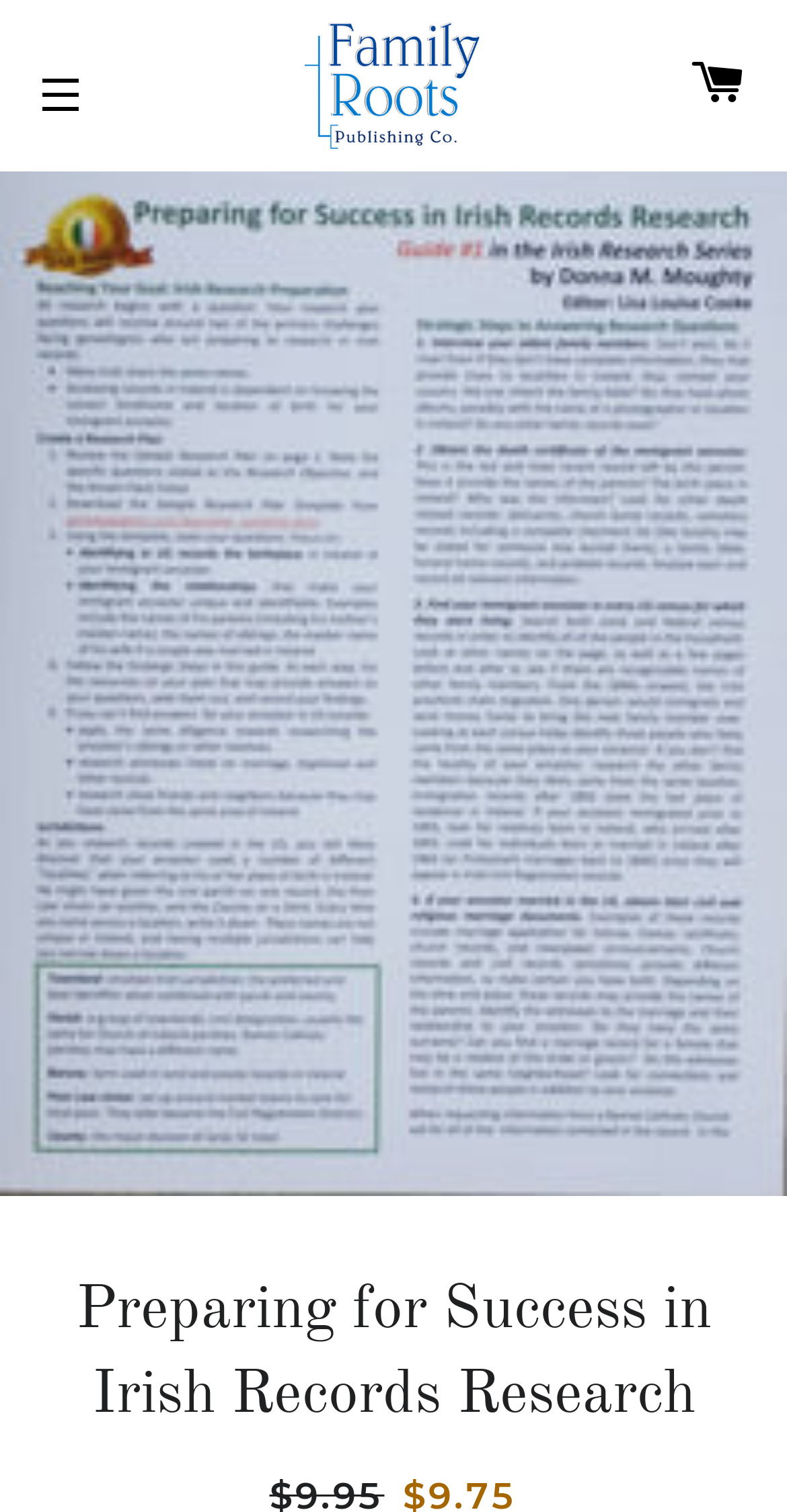What is the title of the book being displayed?
Please provide a detailed and thorough answer to the question.

I found a heading element with the text 'Preparing for Success in Irish Records Research' located at the center of the page, with a bounding box coordinate of [0.077, 0.839, 0.923, 0.951]. This heading is also accompanied by an image with the same title, indicating that it is the title of the book being displayed.